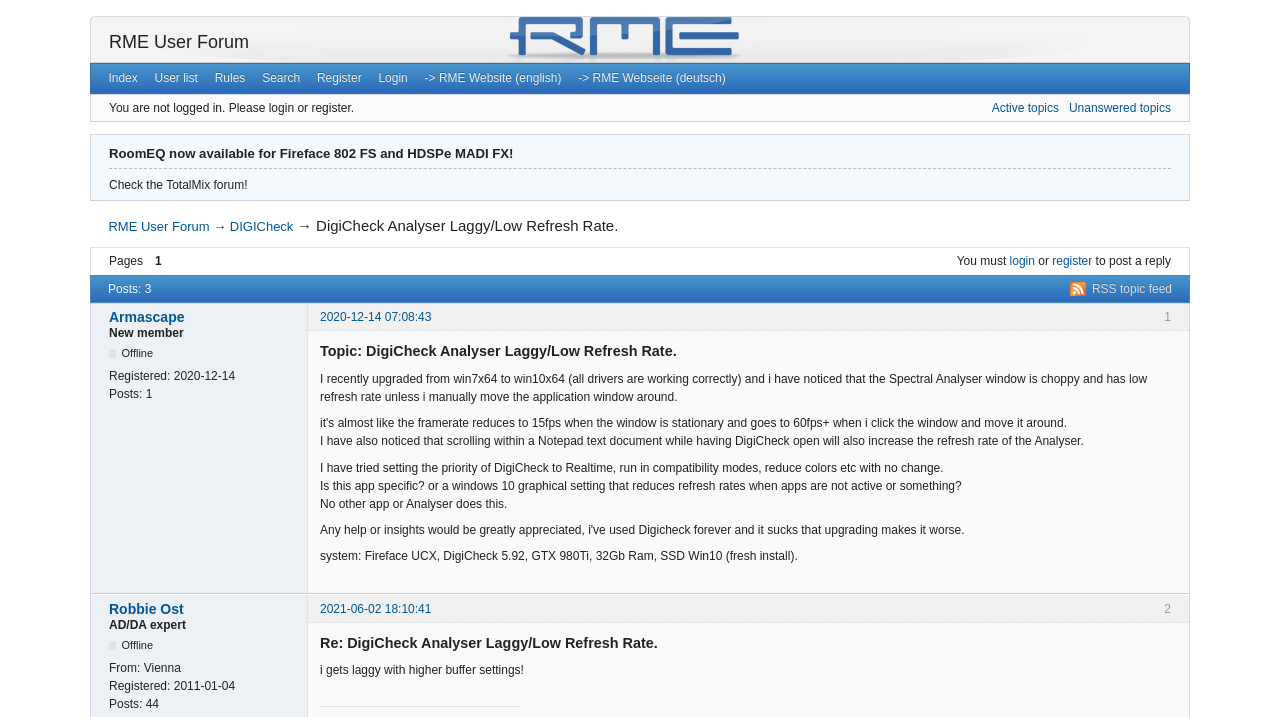Please find the bounding box coordinates of the element that must be clicked to perform the given instruction: "go to the RME website". The coordinates should be four float numbers from 0 to 1, i.e., [left, top, right, bottom].

[0.325, 0.09, 0.445, 0.129]